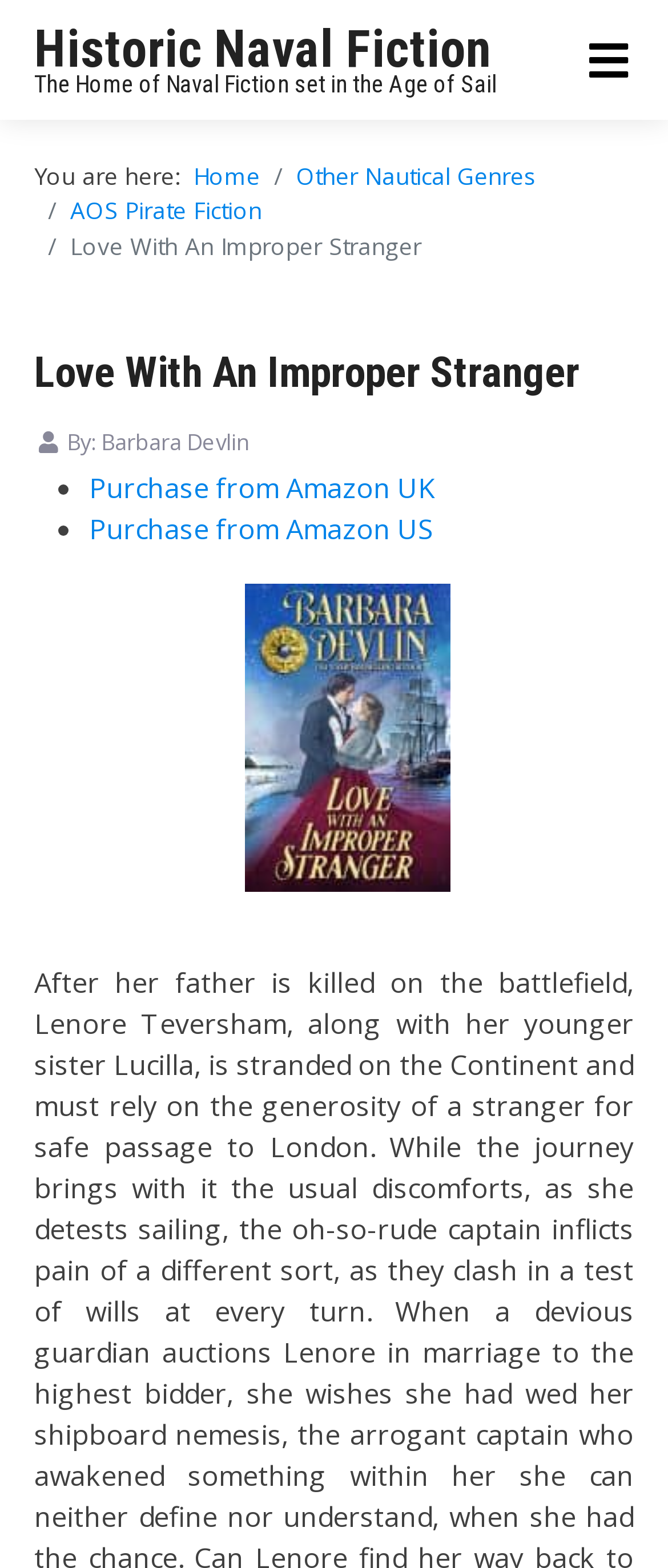What is the title of the book?
Give a comprehensive and detailed explanation for the question.

The heading 'Love With An Improper Stranger' is present multiple times on the webpage, which suggests that this is the title of the book.